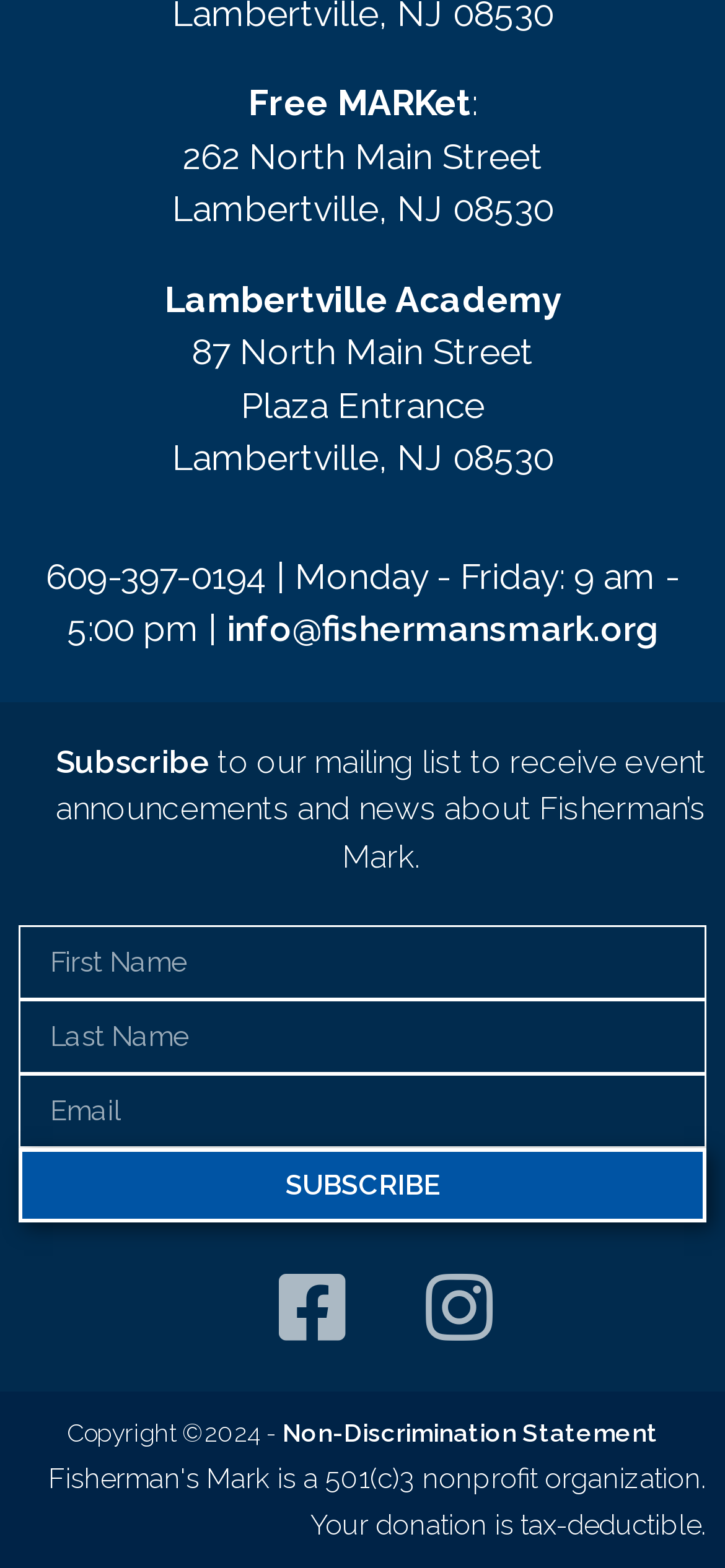Please pinpoint the bounding box coordinates for the region I should click to adhere to this instruction: "Send email to info@fishermansmark.org".

[0.313, 0.387, 0.908, 0.414]